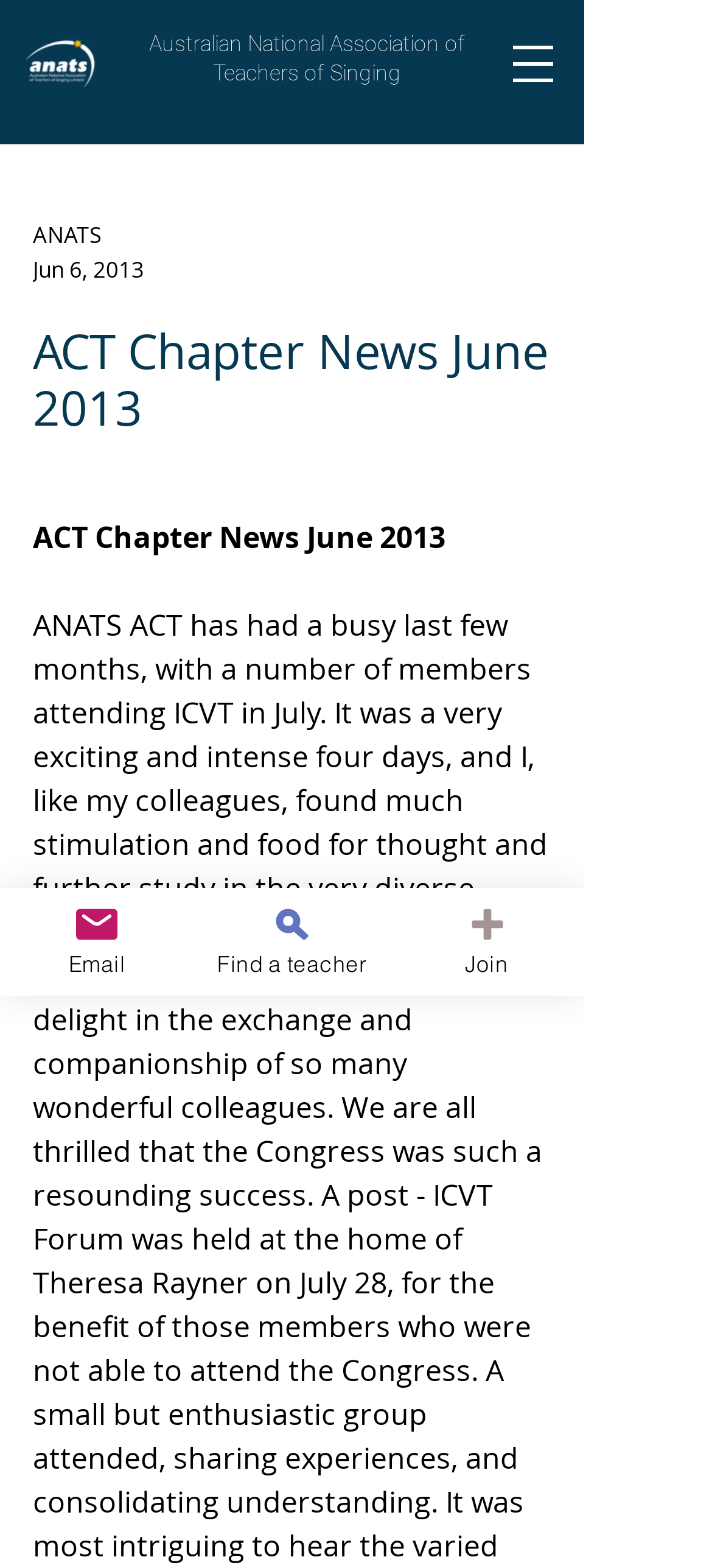Provide a thorough description of the webpage you see.

The webpage is about the ACT Chapter News for June 2013, specifically related to the Australian National Association of Teachers of Singing (ANATS). 

At the top left corner, there is a logo of ANATS, which is a white and yellow star on a transparent background. Next to the logo, the full name of the organization, "Australian National Association of Teachers of Singing", is displayed as a heading. 

On the top right corner, there is a button to open a navigation menu, which contains the title "ACT Chapter News June 2013" and two generic elements: "ANATS" and the date "Jun 6, 2013". 

Below the navigation menu, there are three links: "Email", "Find a teacher", and "Join", each accompanied by an image. These links are aligned horizontally and take up the full width of the page.